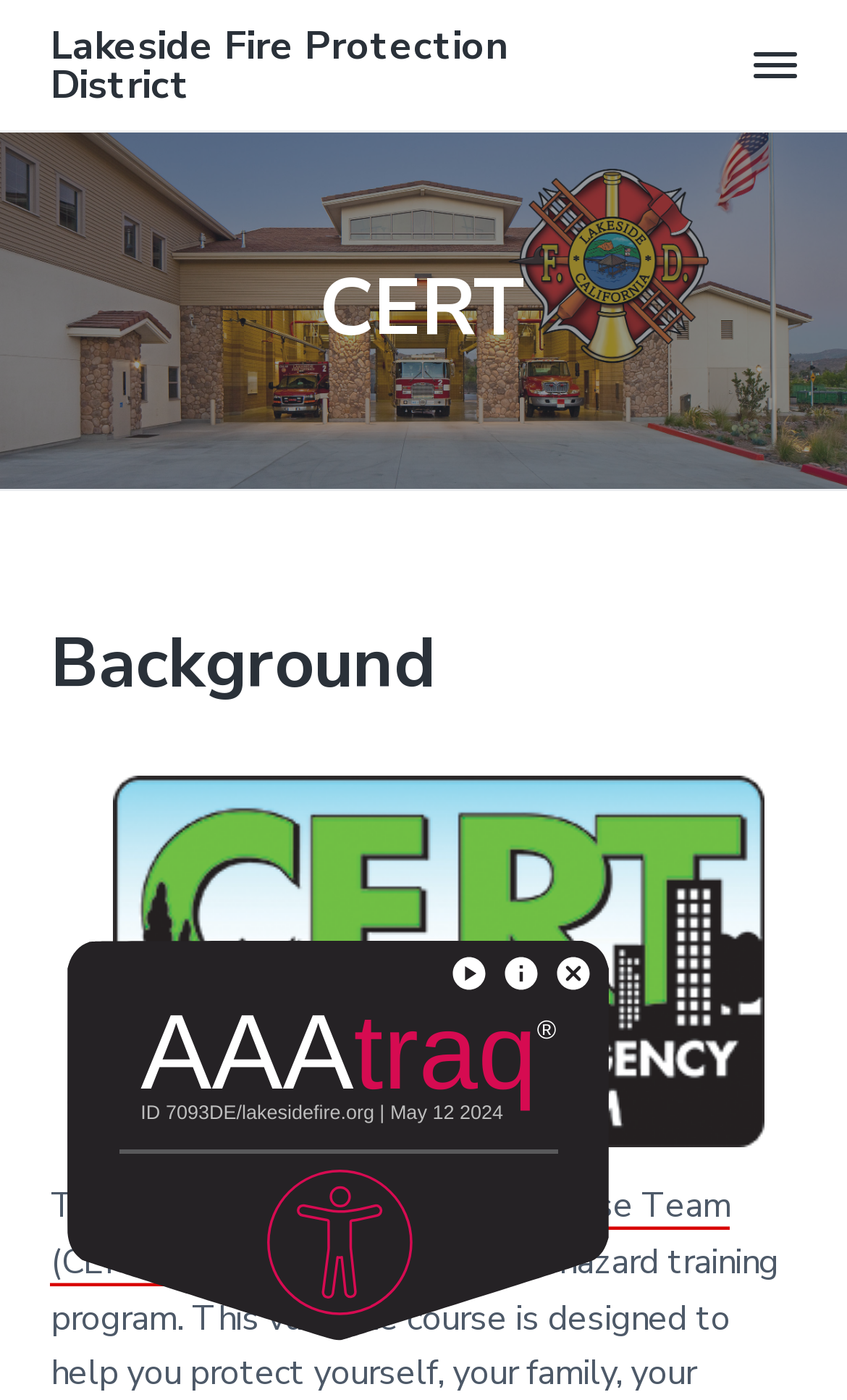Answer the question with a single word or phrase: 
What is the purpose of the button at the top right?

Unknown